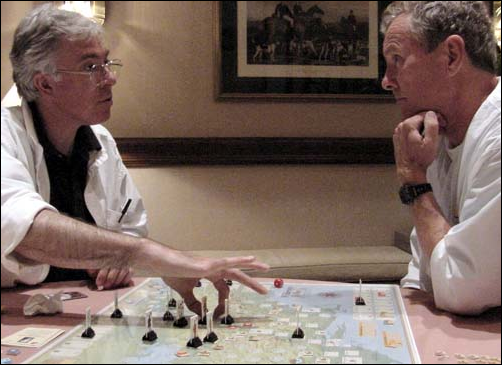Give a thorough and detailed caption for the image.

The image captures a moment between two men engaged in an intense strategy board game. The men, seated across from each other, appear deep in discussion, with one gesturing with his hand toward the game board. The game board features a detailed map and various game pieces positioned around it, suggesting a tactical gameplay scenario. The surrounding environment includes soft lighting and framed artwork on the wall, which adds a cozy and intimate atmosphere to the scene. The players seem focused and animated, reflecting the competitive spirit of board gaming.